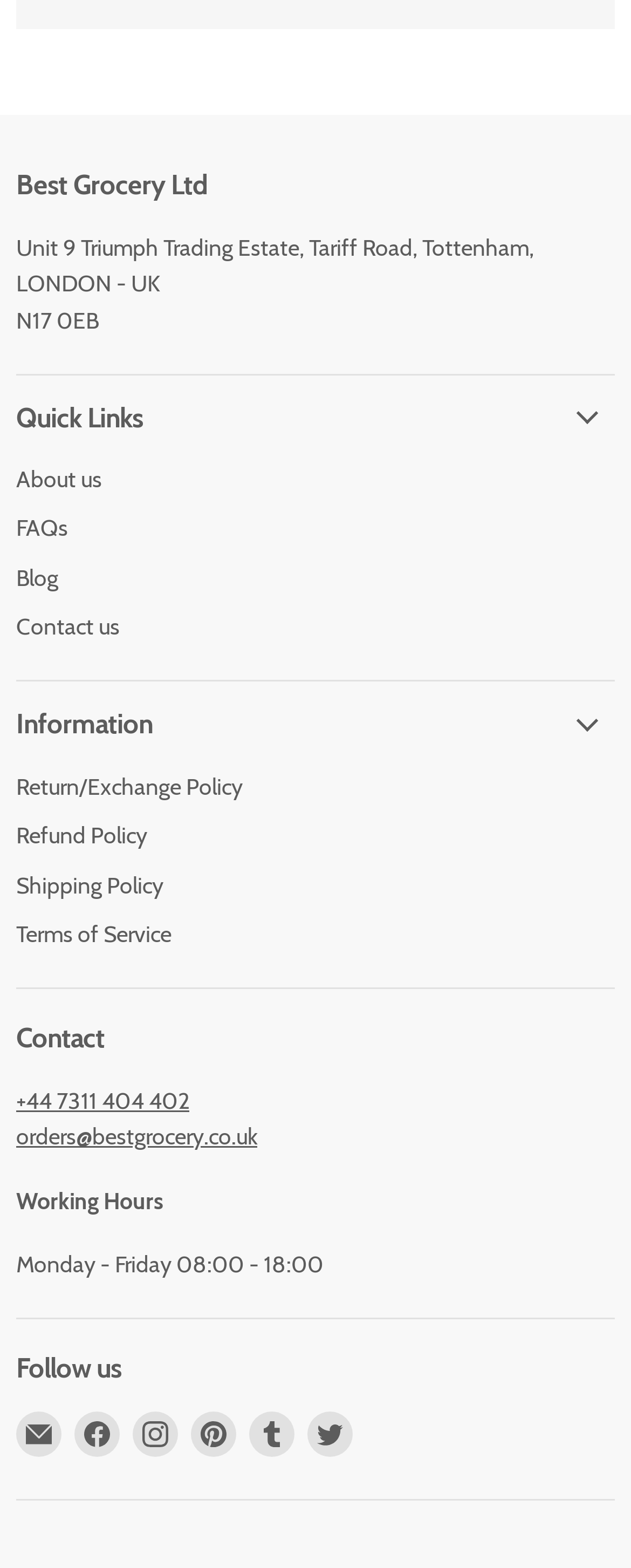Determine the coordinates of the bounding box that should be clicked to complete the instruction: "Email Best Grocery". The coordinates should be represented by four float numbers between 0 and 1: [left, top, right, bottom].

[0.026, 0.901, 0.097, 0.93]